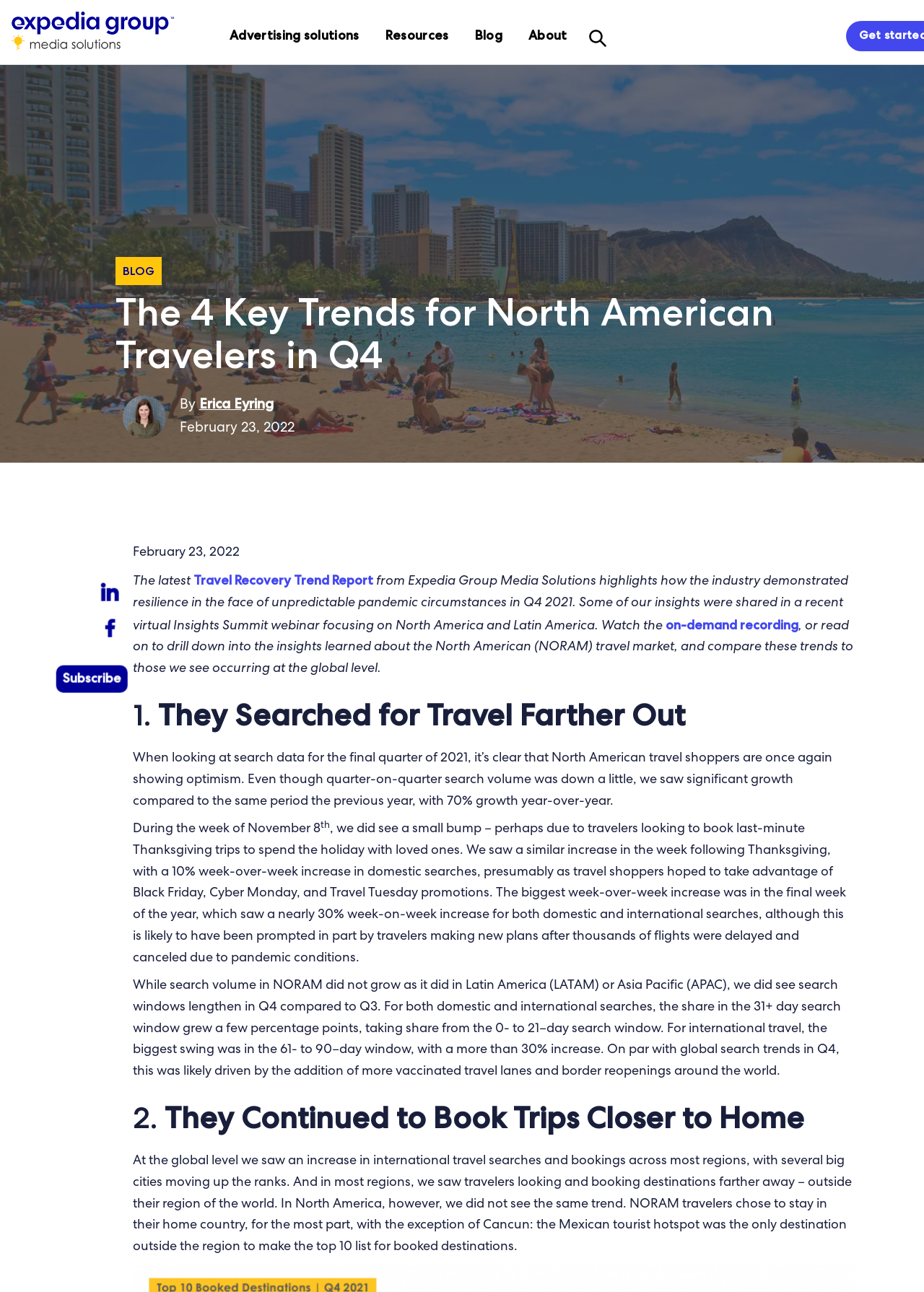Please locate the bounding box coordinates for the element that should be clicked to achieve the following instruction: "Subscribe". Ensure the coordinates are given as four float numbers between 0 and 1, i.e., [left, top, right, bottom].

[0.053, 0.525, 0.13, 0.547]